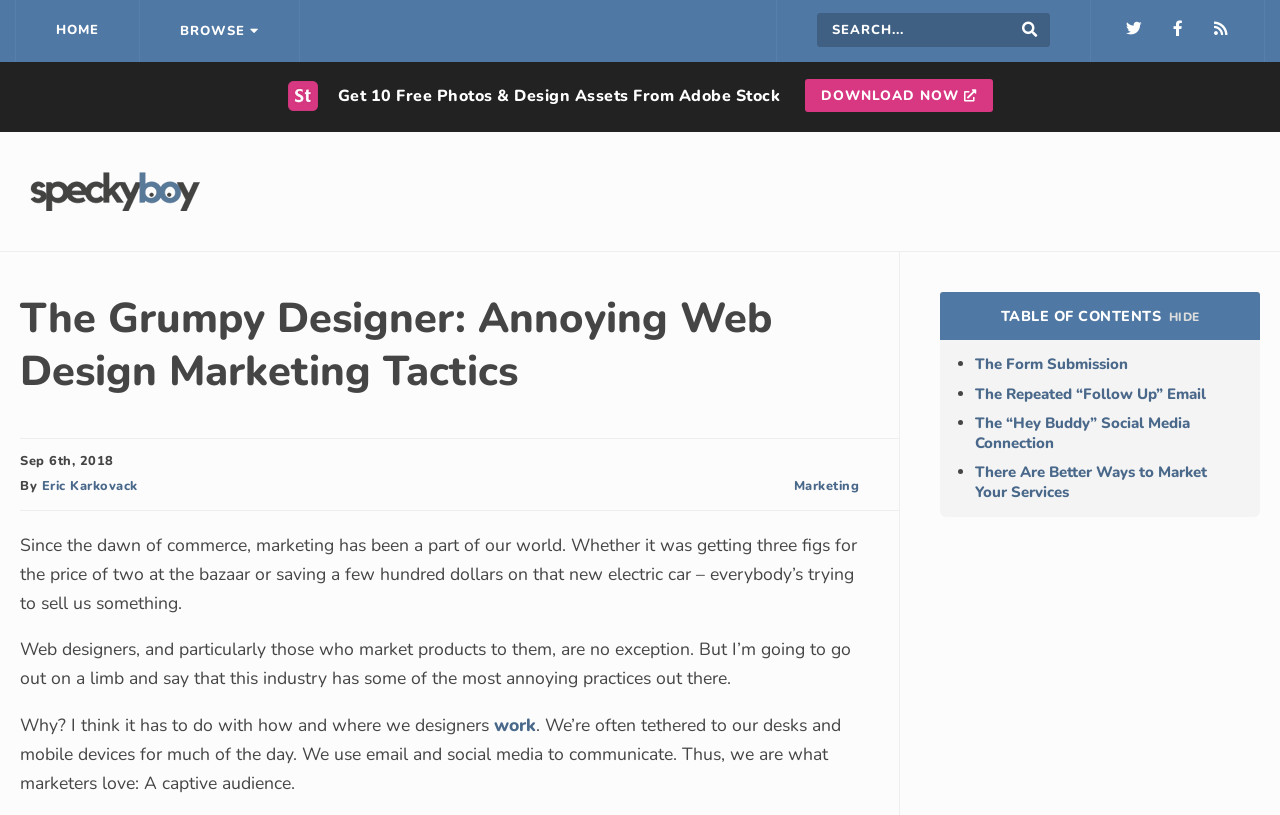Please identify the bounding box coordinates of the region to click in order to complete the given instruction: "Download now". The coordinates should be four float numbers between 0 and 1, i.e., [left, top, right, bottom].

[0.629, 0.097, 0.775, 0.137]